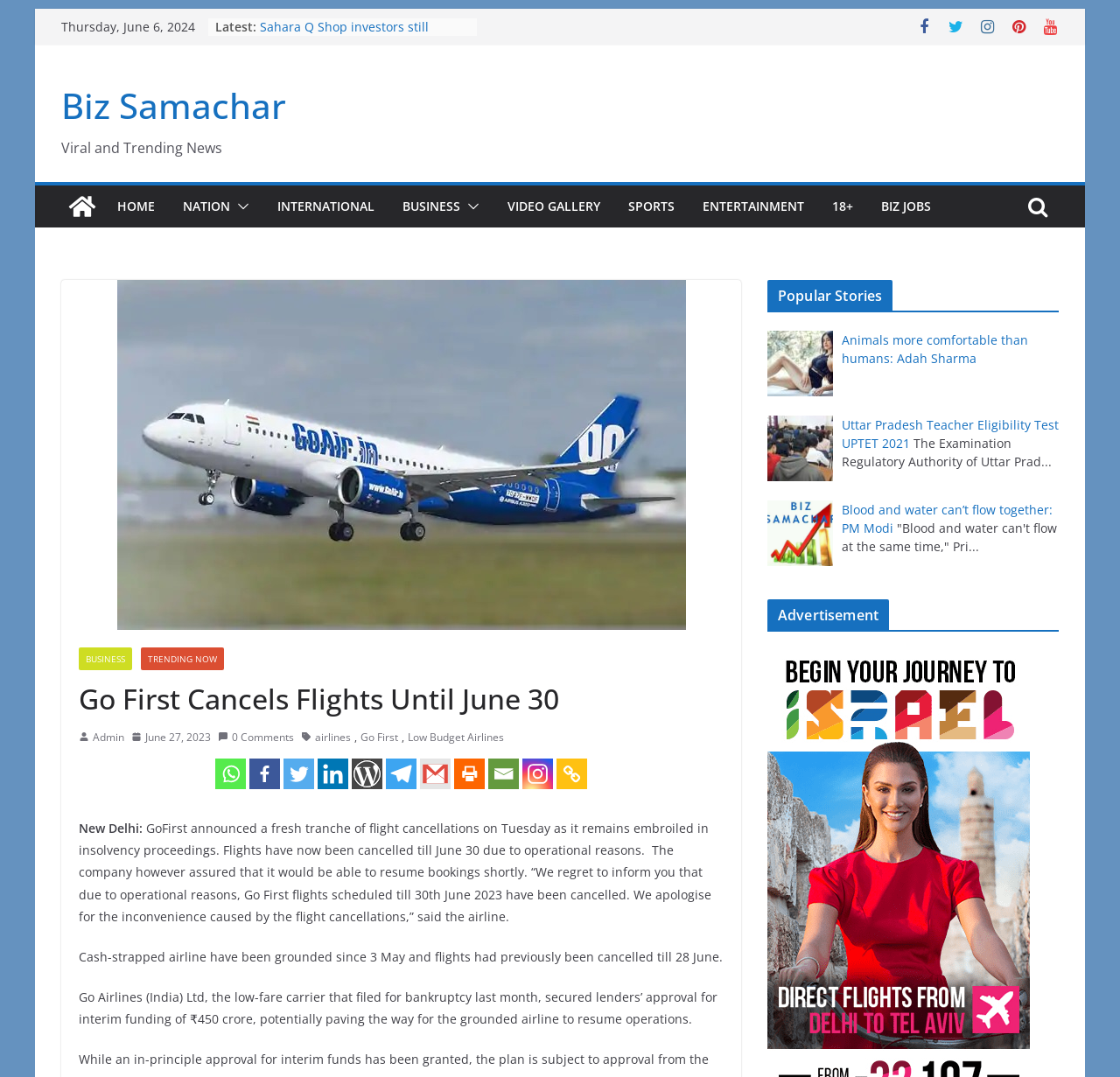What is the date mentioned in the news article?
From the image, respond using a single word or phrase.

June 30